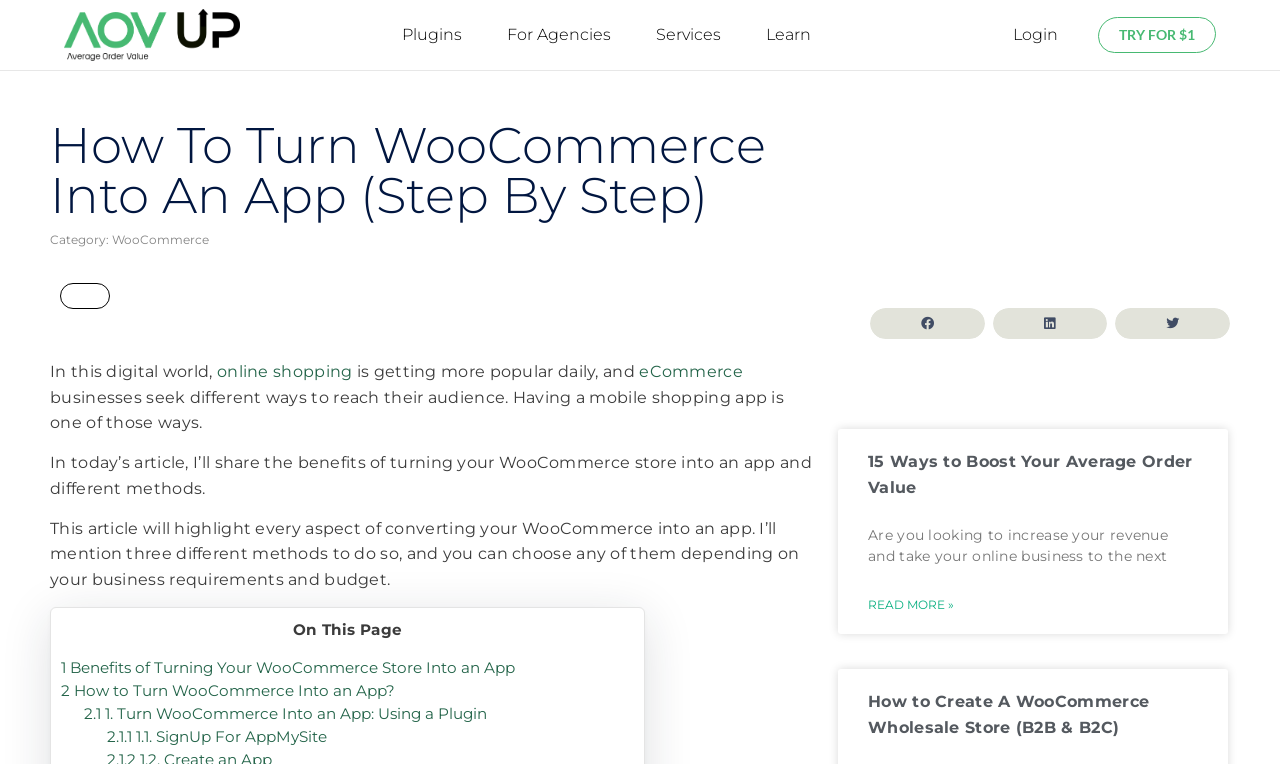What is the main topic of this article?
Please analyze the image and answer the question with as much detail as possible.

Based on the content of the webpage, the main topic of this article is about turning WooCommerce into an app, which is evident from the heading 'How To Turn WooCommerce Into An App (Step By Step)' and the subsequent paragraphs discussing the benefits and methods of doing so.